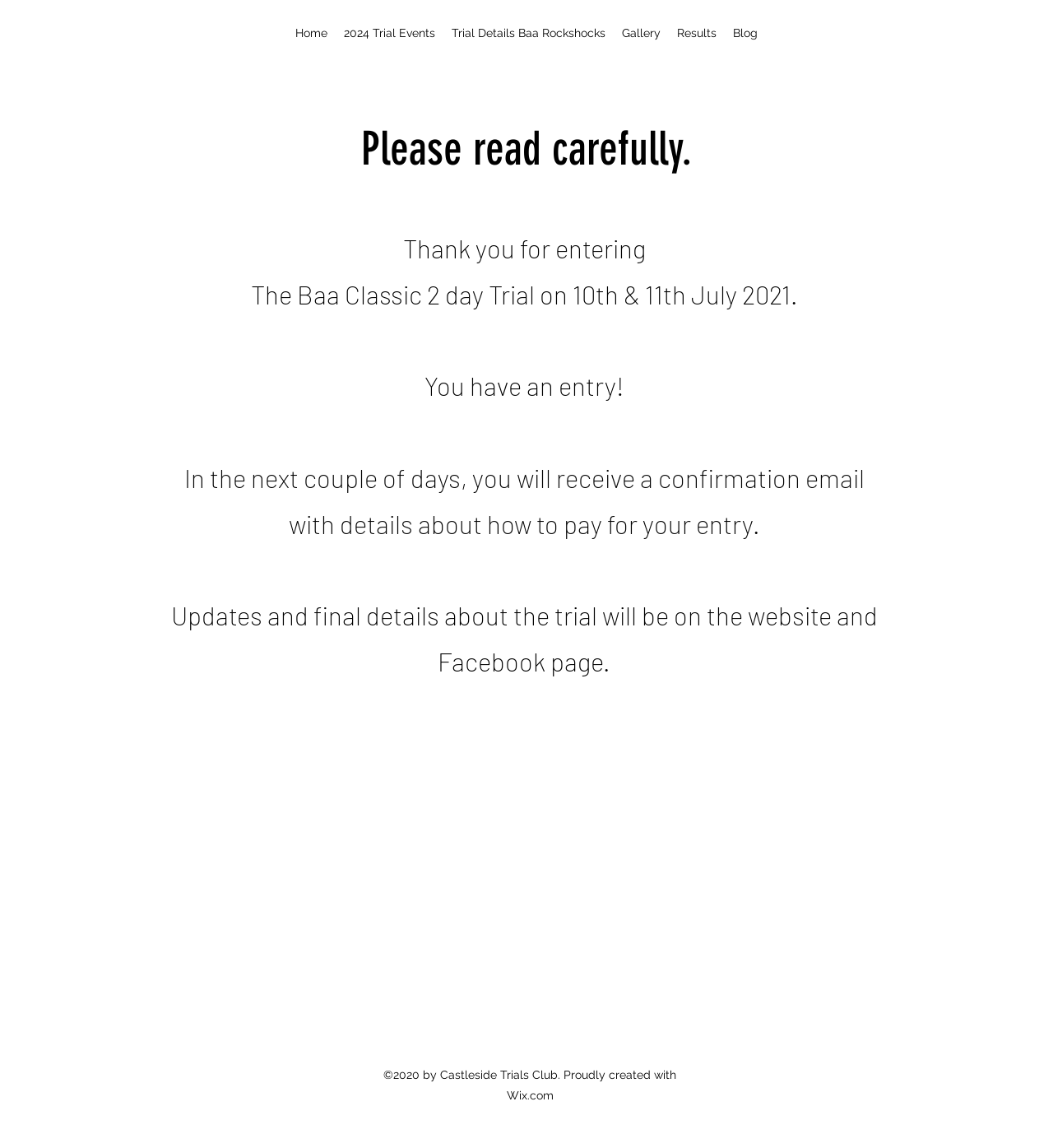What is the purpose of the webpage?
Refer to the image and respond with a one-word or short-phrase answer.

To confirm trial entry